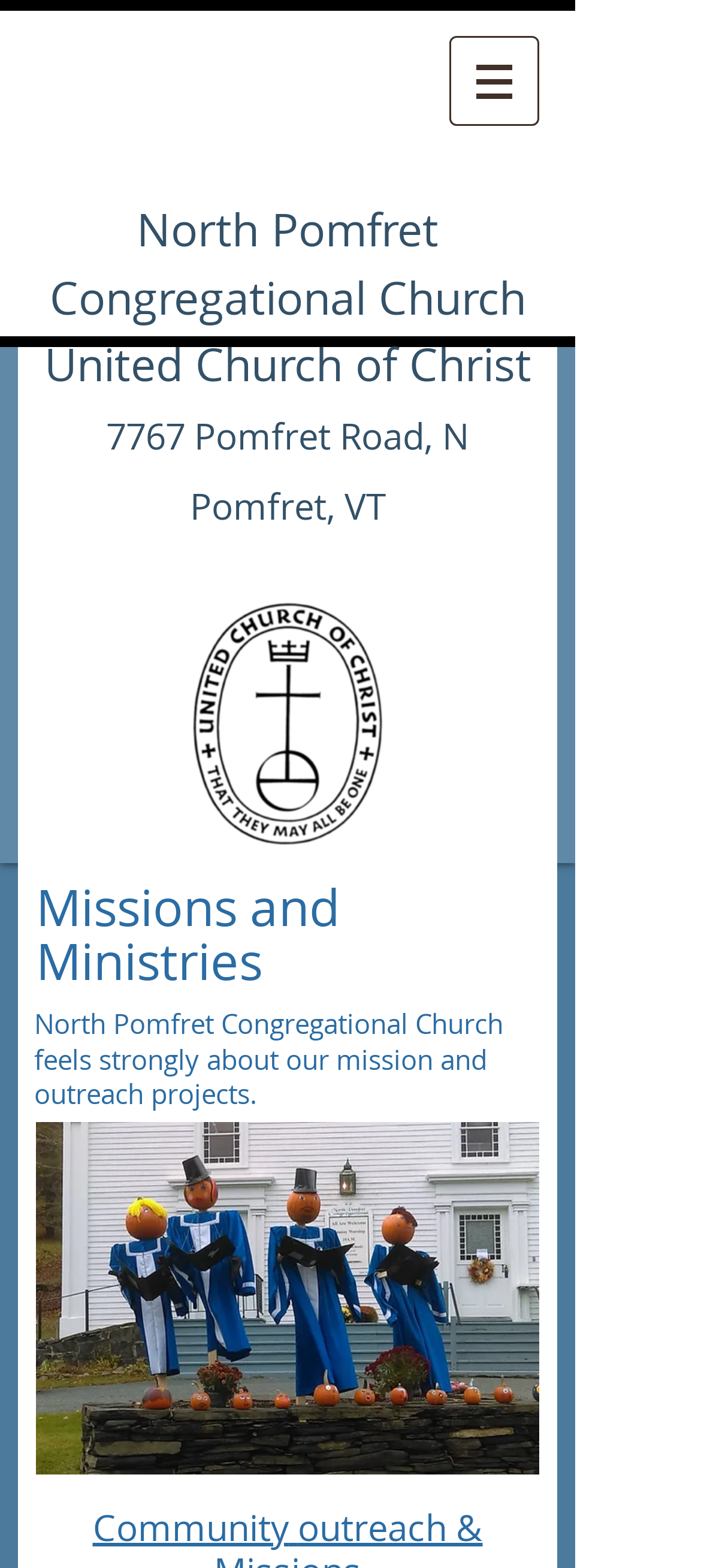Using the information in the image, give a comprehensive answer to the question: 
What is the address of the church?

I found the answer by looking at the StaticText element that contains the address. This element is a child of the heading element that contains the church name.